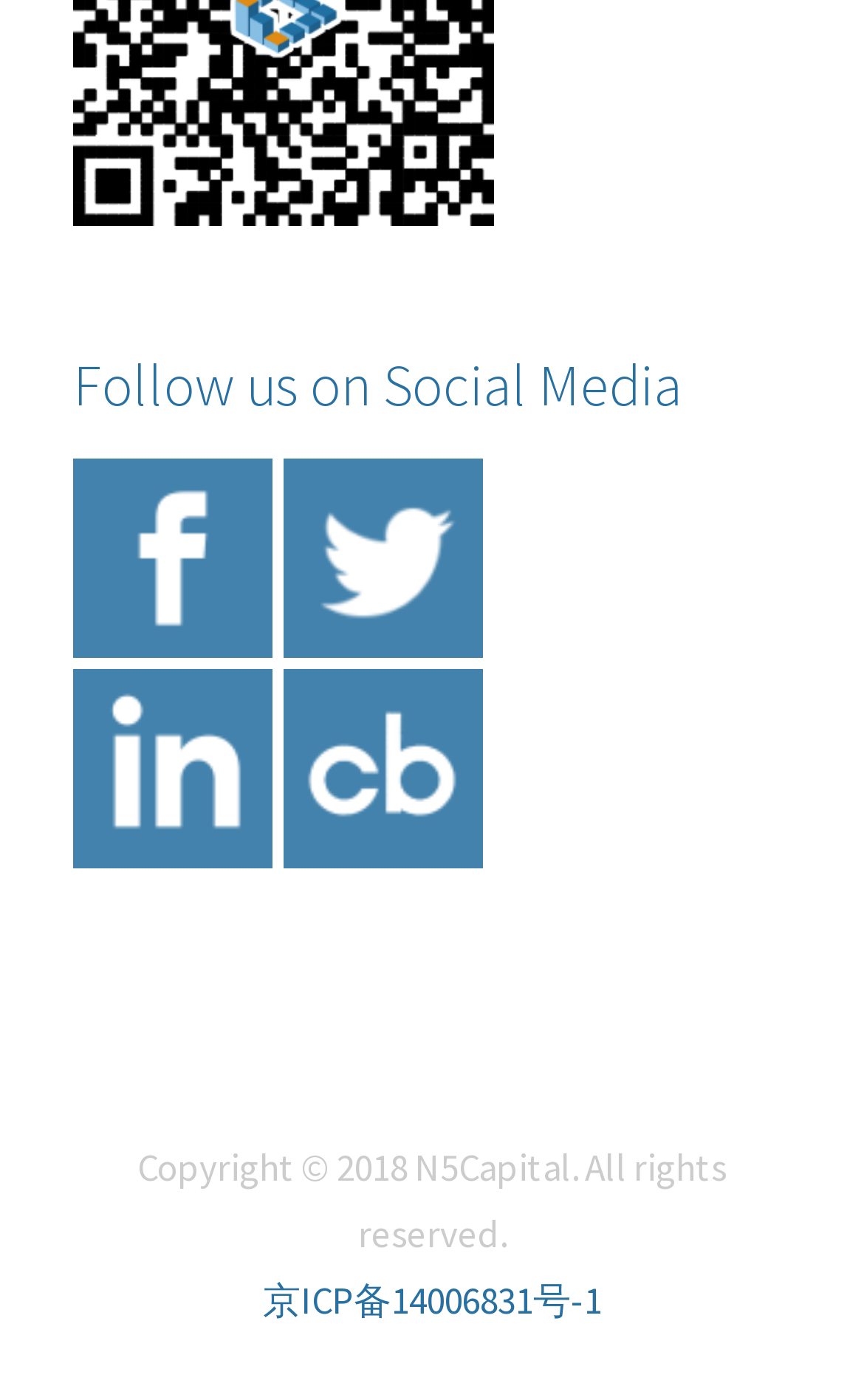Answer the question using only a single word or phrase: 
How many social media platforms are listed?

4